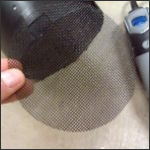Respond with a single word or phrase to the following question: What tool is next to the hand?

Dremel tool